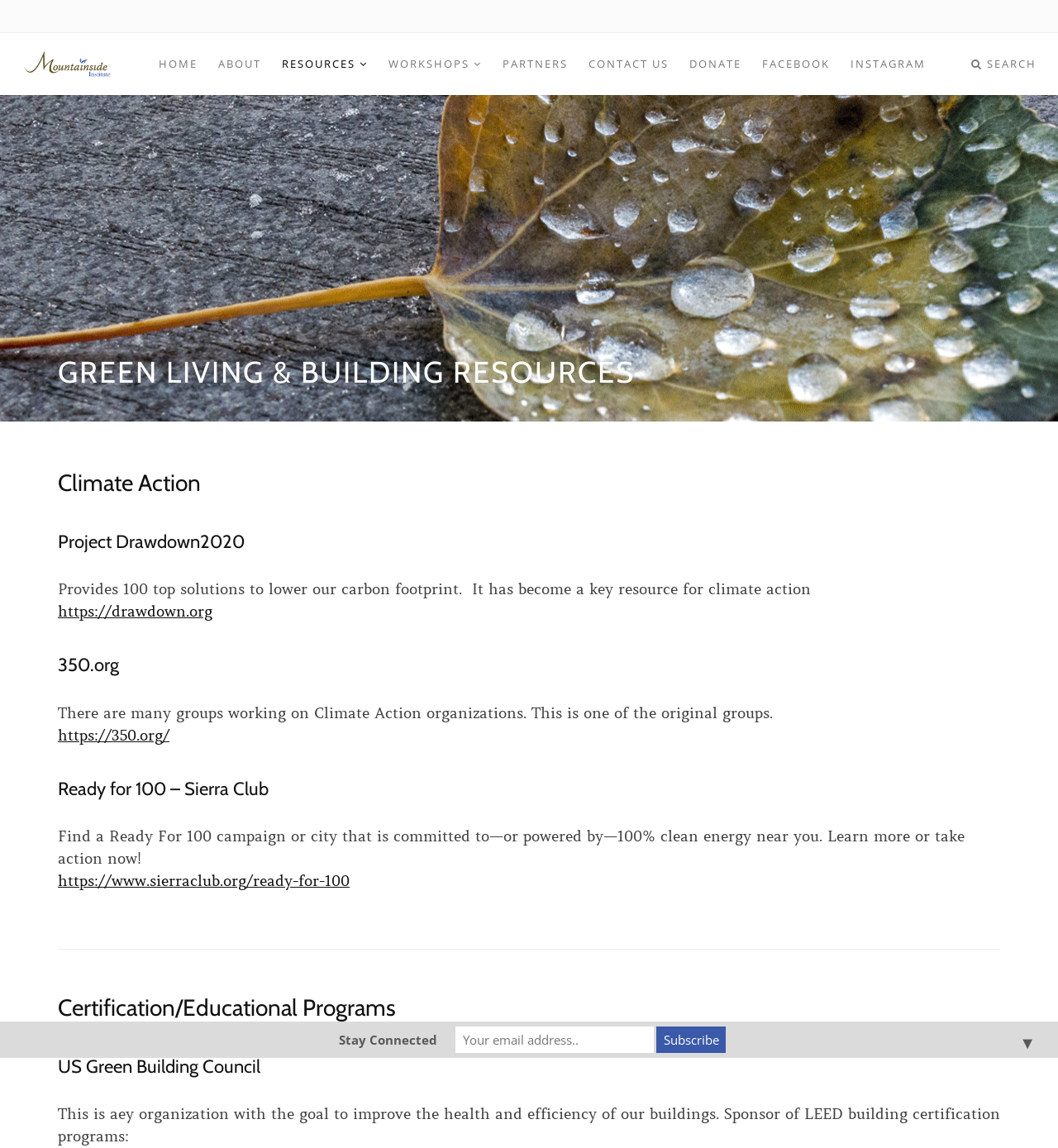What is the principal heading displayed on the webpage?

GREEN LIVING & BUILDING RESOURCES